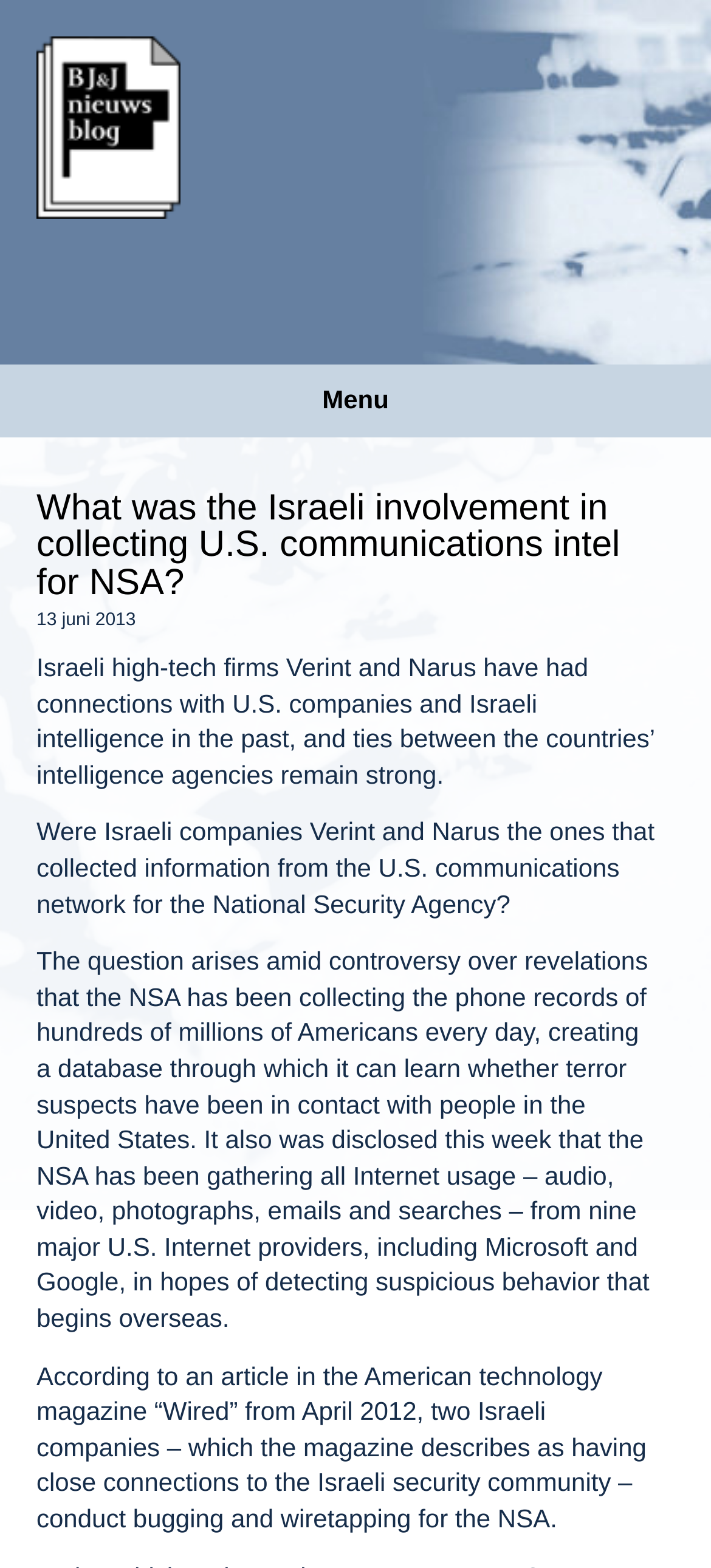Describe every aspect of the webpage comprehensively.

The webpage is about a news blog, specifically an article discussing the potential involvement of Israeli companies in collecting U.S. communications intel for the NSA. 

At the top left of the page, there is a link and an image, likely a logo or icon, positioned closely together. 

To the right of these elements, the text "Menu" is displayed. 

Below the image and link, there is a news article with a title, "What was the Israeli involvement in collecting U.S. communications intel for NSA?", which spans almost the entire width of the page. 

Underneath the title, the date "13 juni 2013" is shown, followed by a series of paragraphs discussing the connections between Israeli high-tech firms and U.S. companies, as well as the ties between the countries' intelligence agencies. 

The article continues to explain the controversy surrounding the NSA's collection of phone records and Internet usage, citing an article from "Wired" magazine that suggests two Israeli companies with close connections to the Israeli security community may be involved in bugging and wiretapping for the NSA.